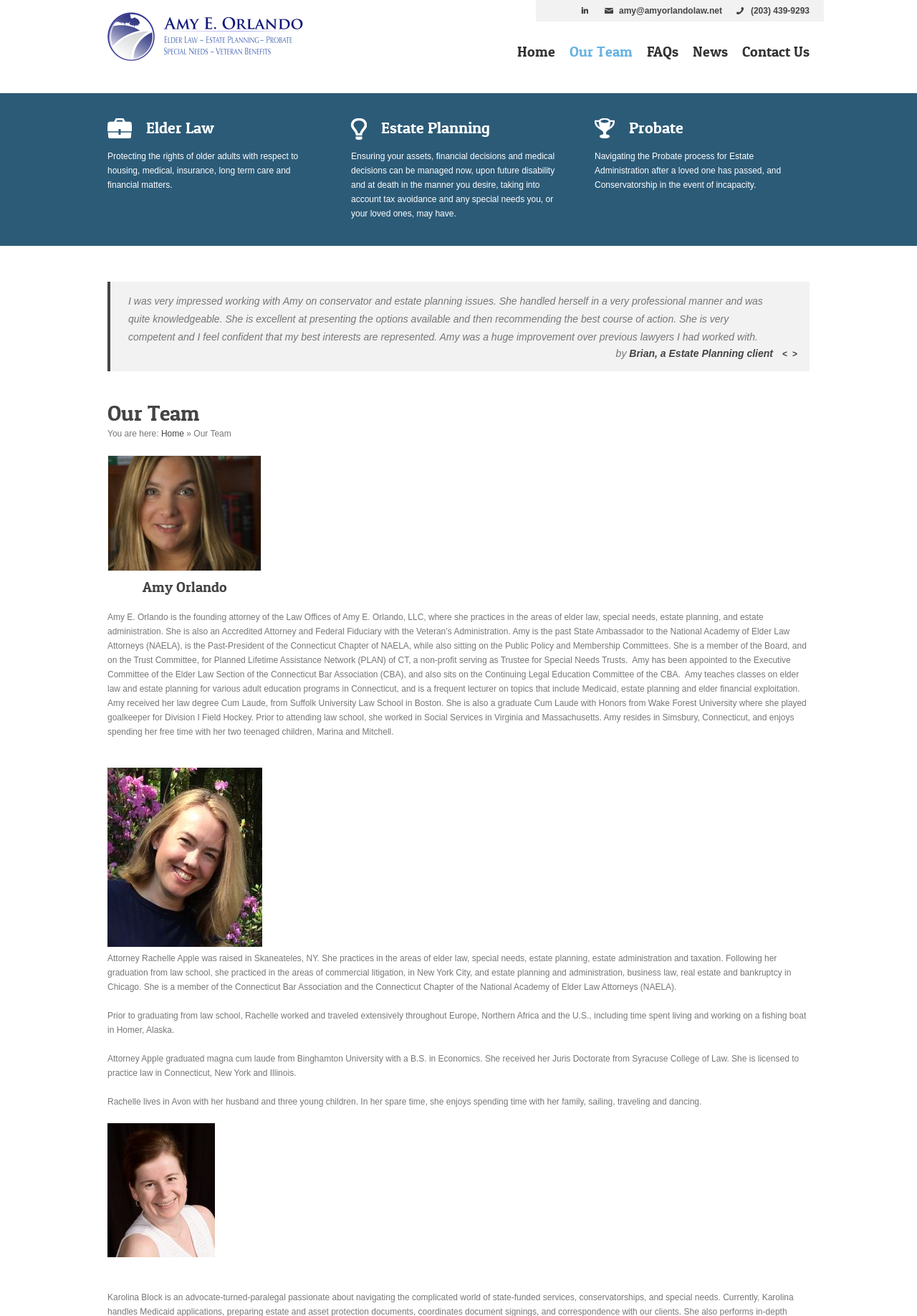Select the bounding box coordinates of the element I need to click to carry out the following instruction: "Call the phone number".

[0.819, 0.004, 0.883, 0.012]